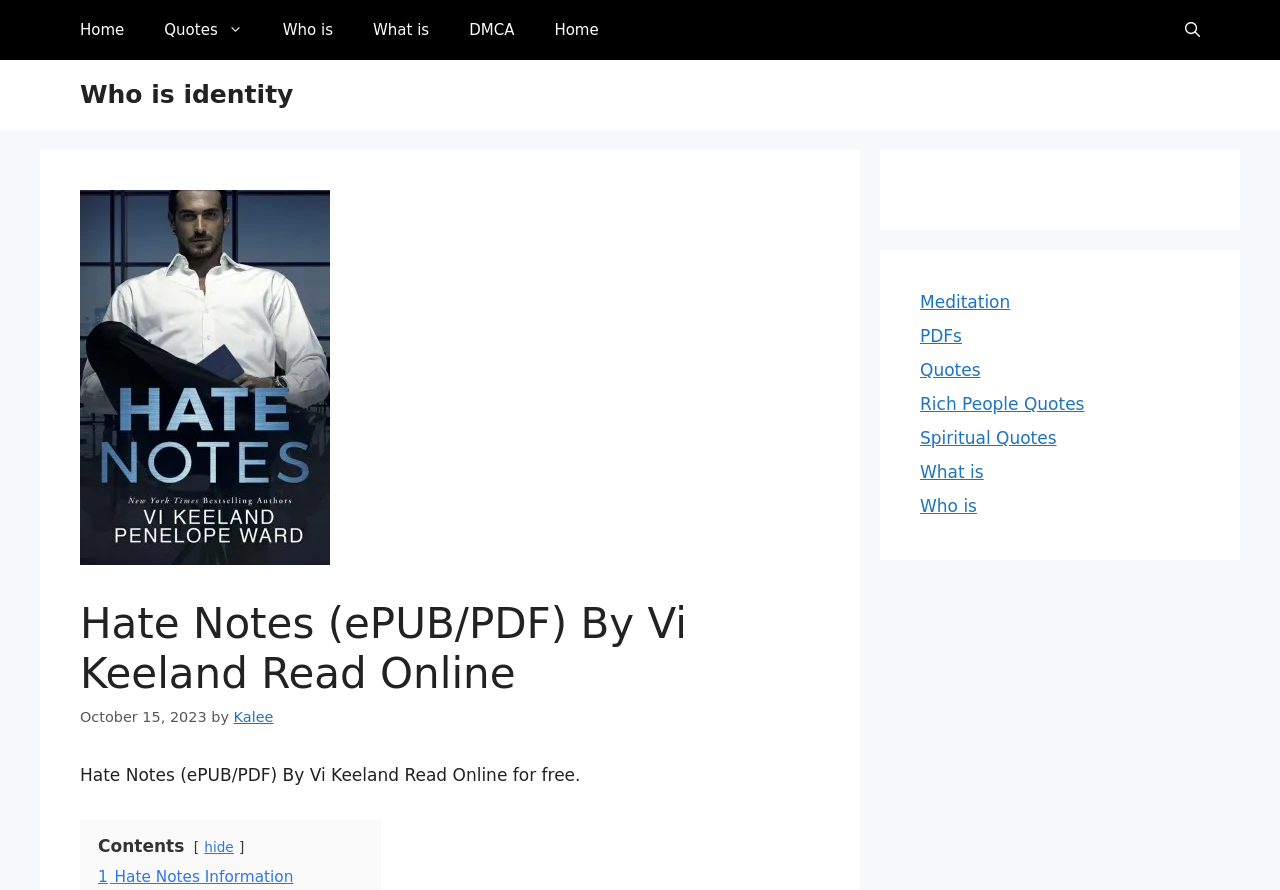Please specify the bounding box coordinates of the element that should be clicked to execute the given instruction: 'read Hate Notes information'. Ensure the coordinates are four float numbers between 0 and 1, expressed as [left, top, right, bottom].

[0.077, 0.975, 0.229, 0.995]